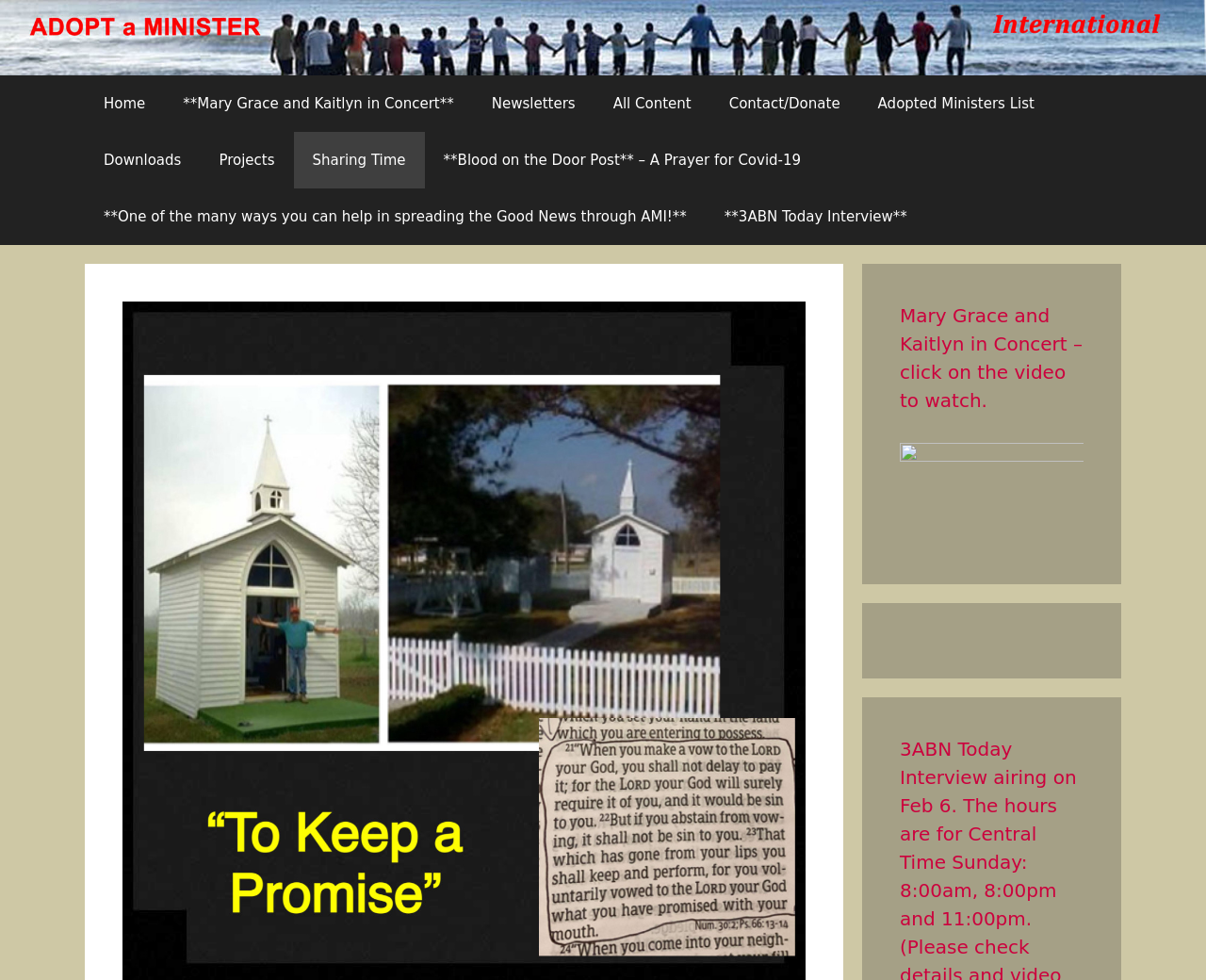Is there a video on the webpage?
Give a single word or phrase answer based on the content of the image.

Yes